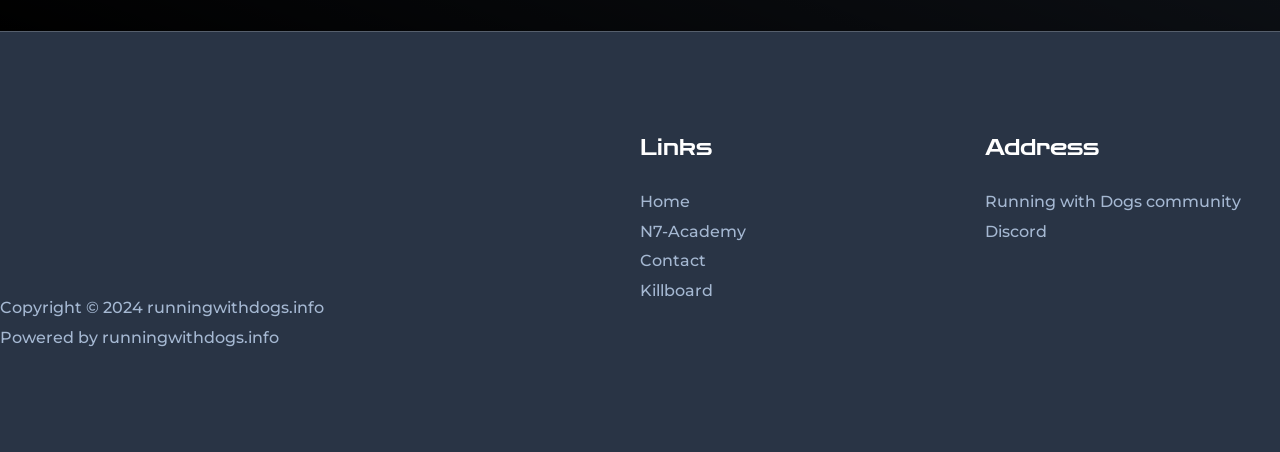How many footer widgets are there?
Provide an in-depth and detailed explanation in response to the question.

I counted the number of complementary elements with the label 'Footer Widget' and found three of them, namely 'Footer Widget 1', 'Footer Widget 2', and 'Footer Widget 3'.